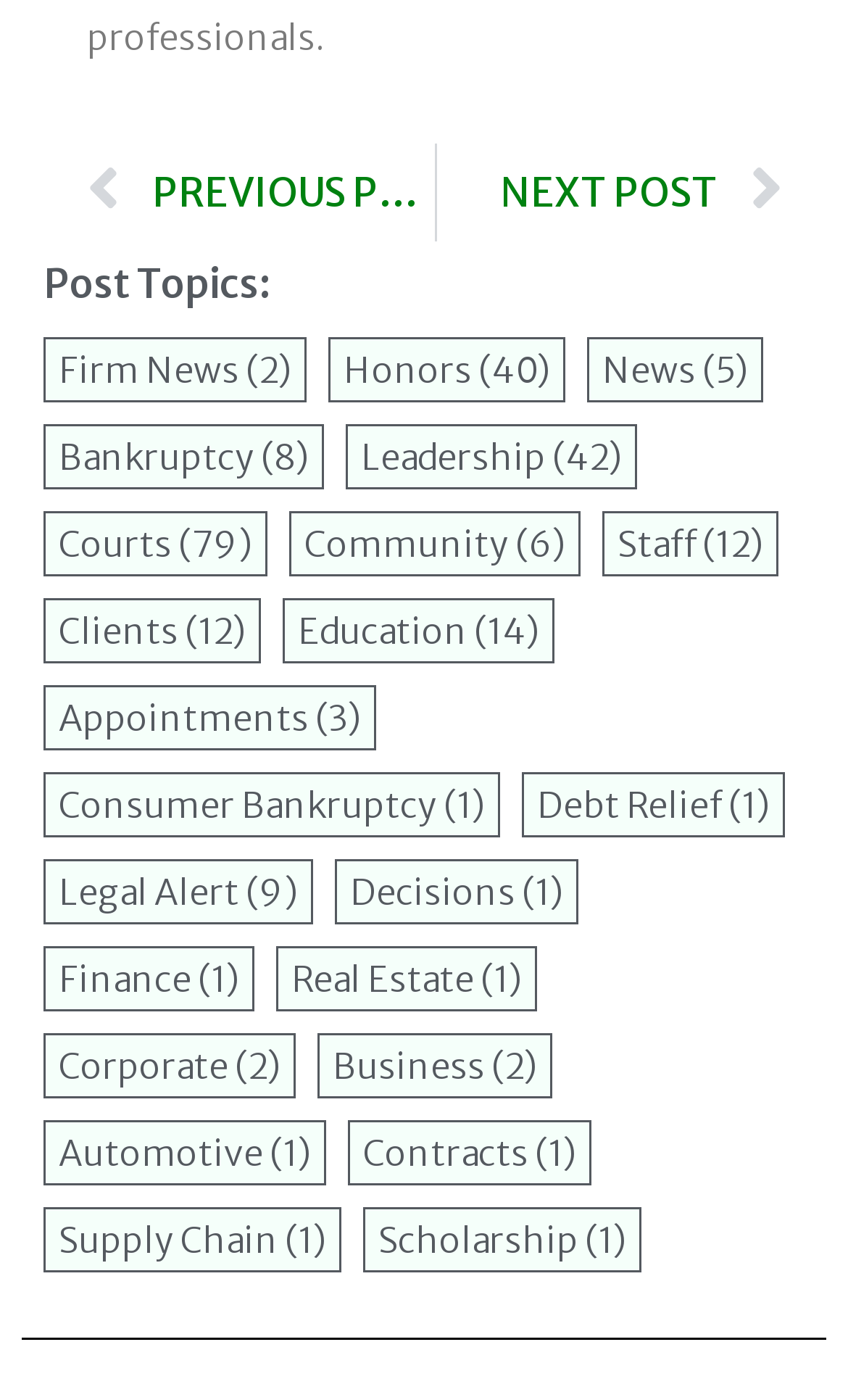Using the image as a reference, answer the following question in as much detail as possible:
Are there any news-related post topics?

Yes, there are news-related post topics. I found a link named 'News' with a bounding box of [0.71, 0.252, 0.882, 0.276] and another link named 'Legal Alert' with a bounding box of [0.069, 0.624, 0.351, 0.649].